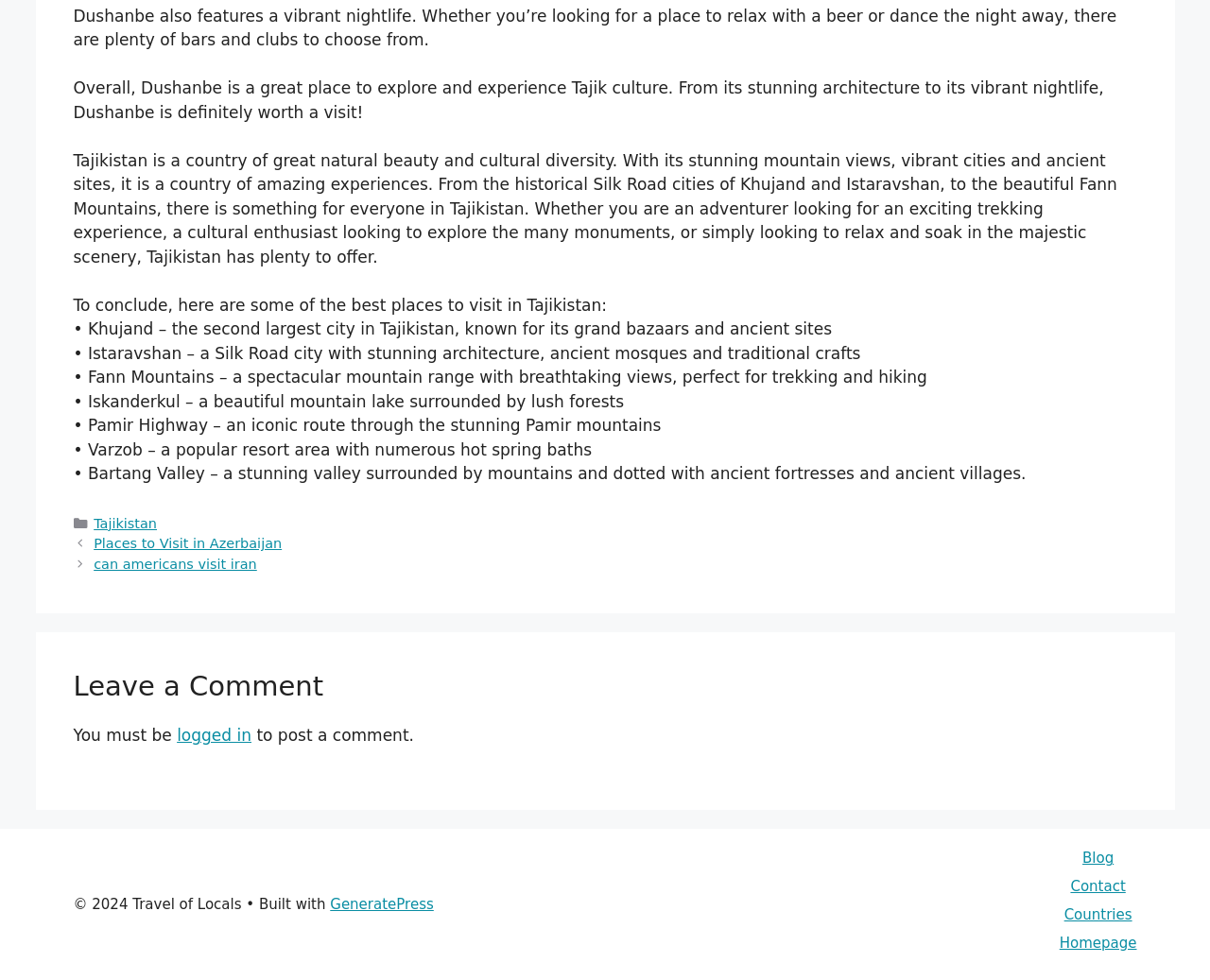Could you indicate the bounding box coordinates of the region to click in order to complete this instruction: "Click on the 'Places to Visit in Azerbaijan' link".

[0.077, 0.547, 0.233, 0.563]